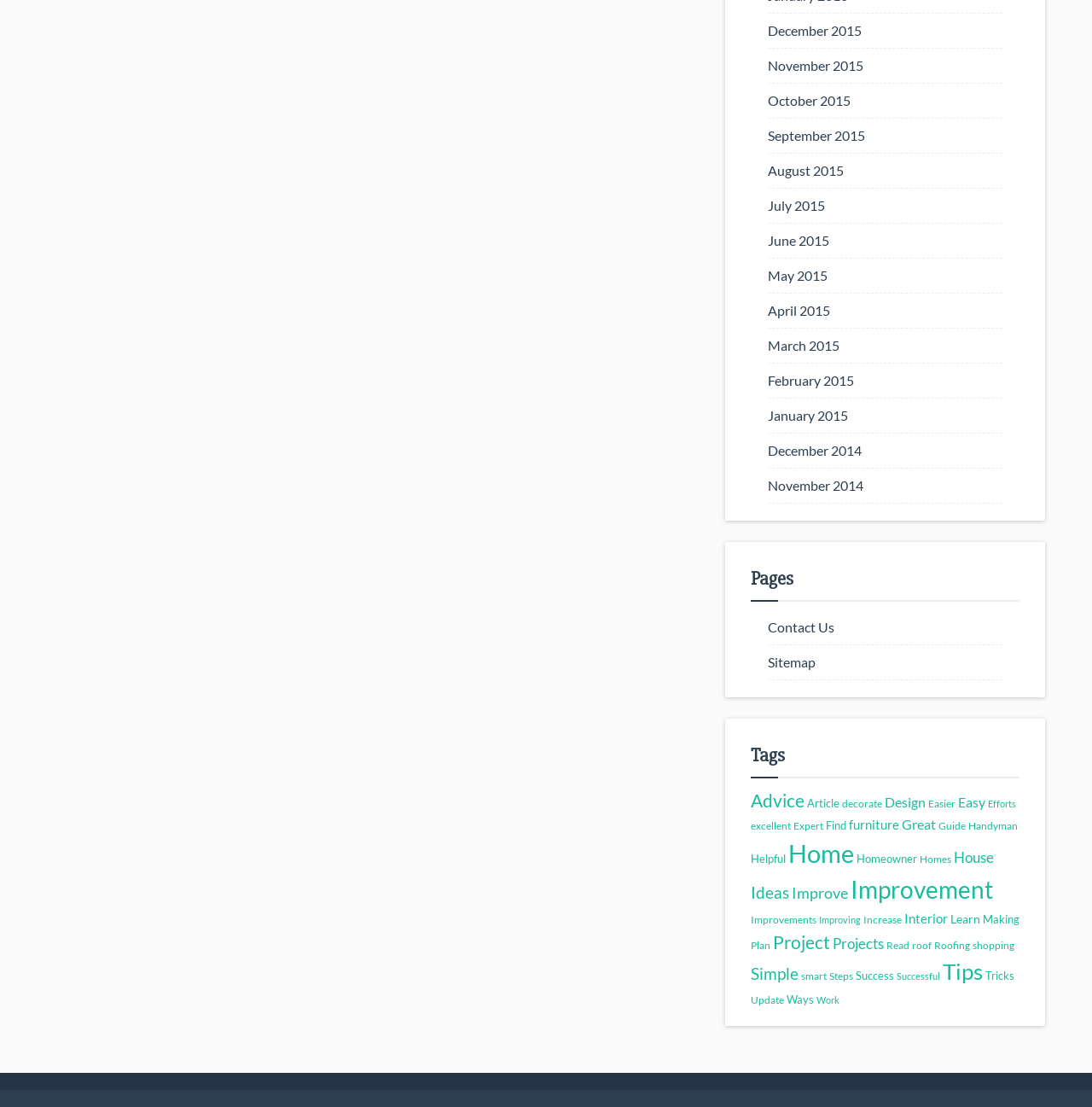Pinpoint the bounding box coordinates of the element to be clicked to execute the instruction: "View 'Home' page".

[0.722, 0.757, 0.782, 0.784]